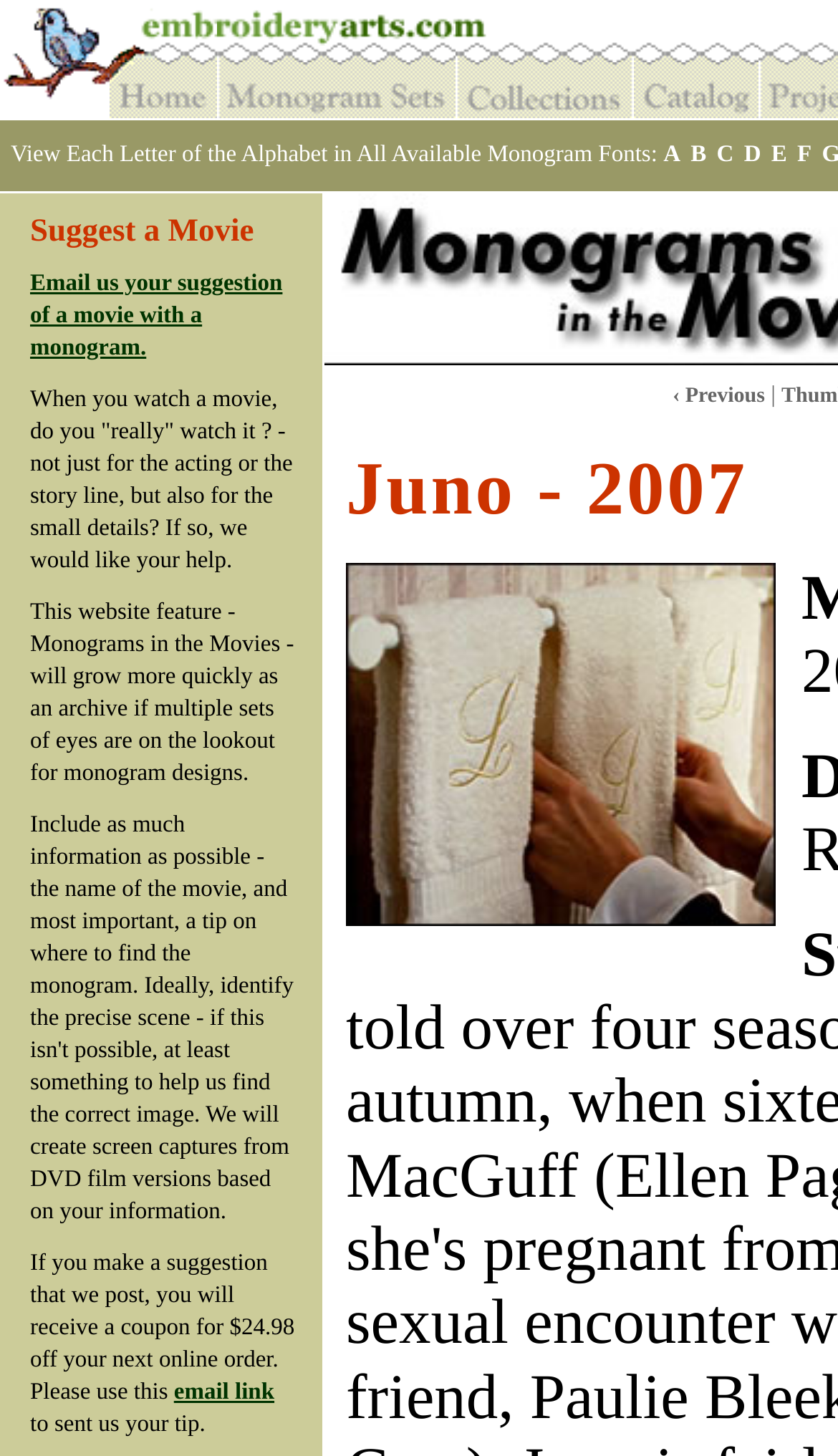Please determine the bounding box coordinates of the section I need to click to accomplish this instruction: "Browse EmbroideryArts Catalog".

[0.756, 0.063, 0.905, 0.086]